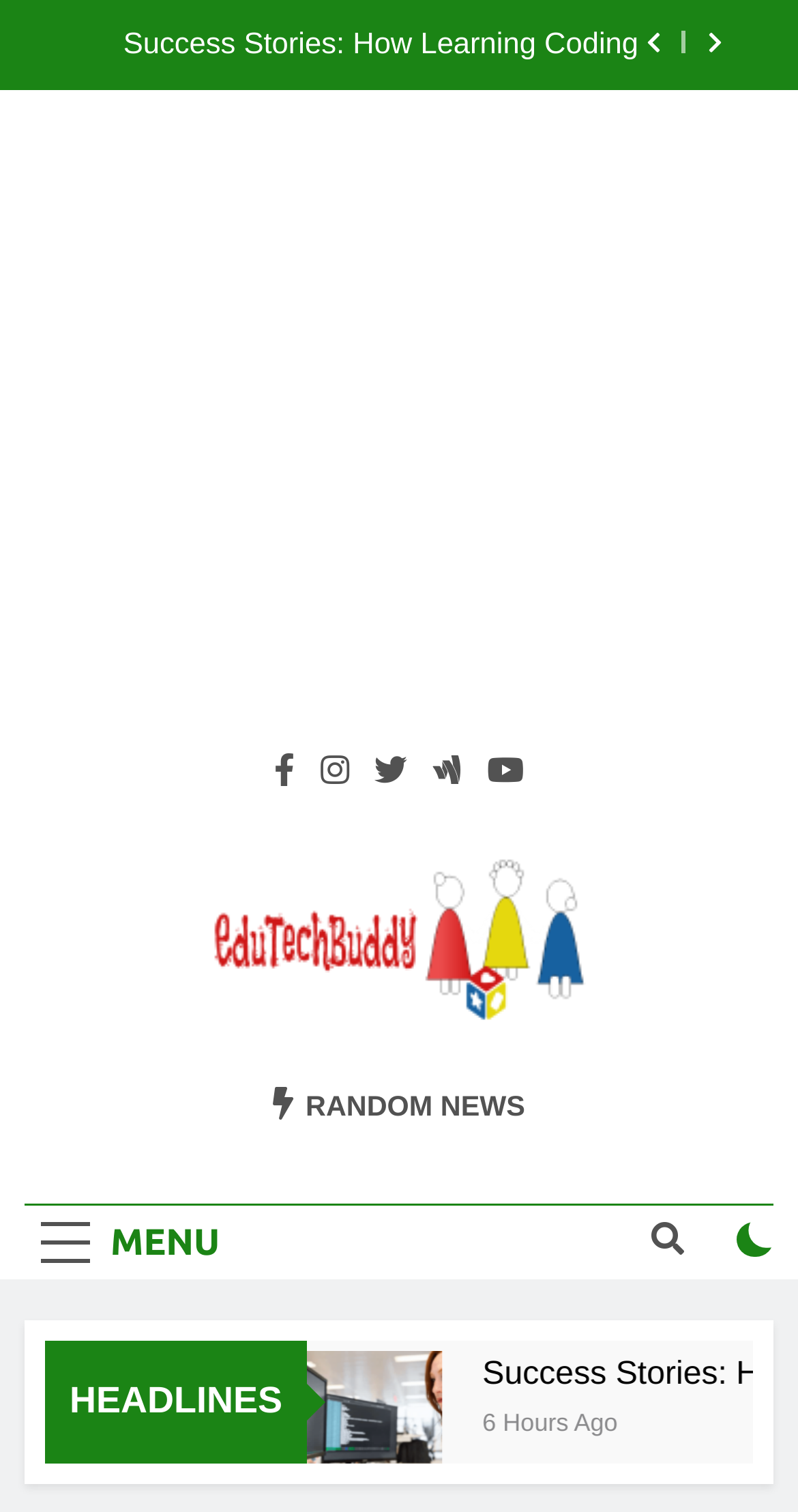Identify the bounding box coordinates for the region to click in order to carry out this instruction: "View the 6 Hours Ago post". Provide the coordinates using four float numbers between 0 and 1, formatted as [left, top, right, bottom].

[0.37, 0.929, 0.539, 0.952]